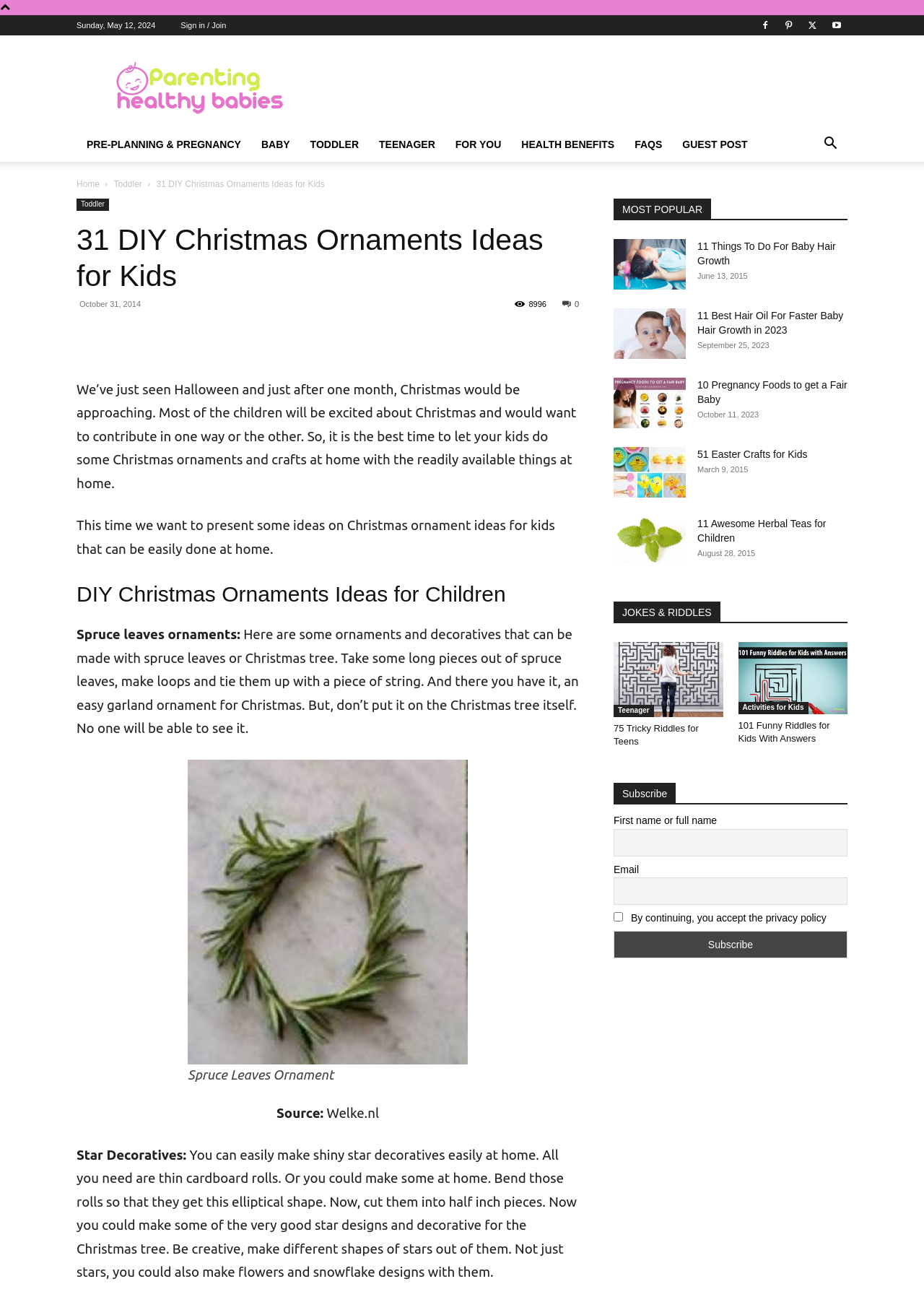What is the category of the article?
Give a one-word or short-phrase answer derived from the screenshot.

Toddler